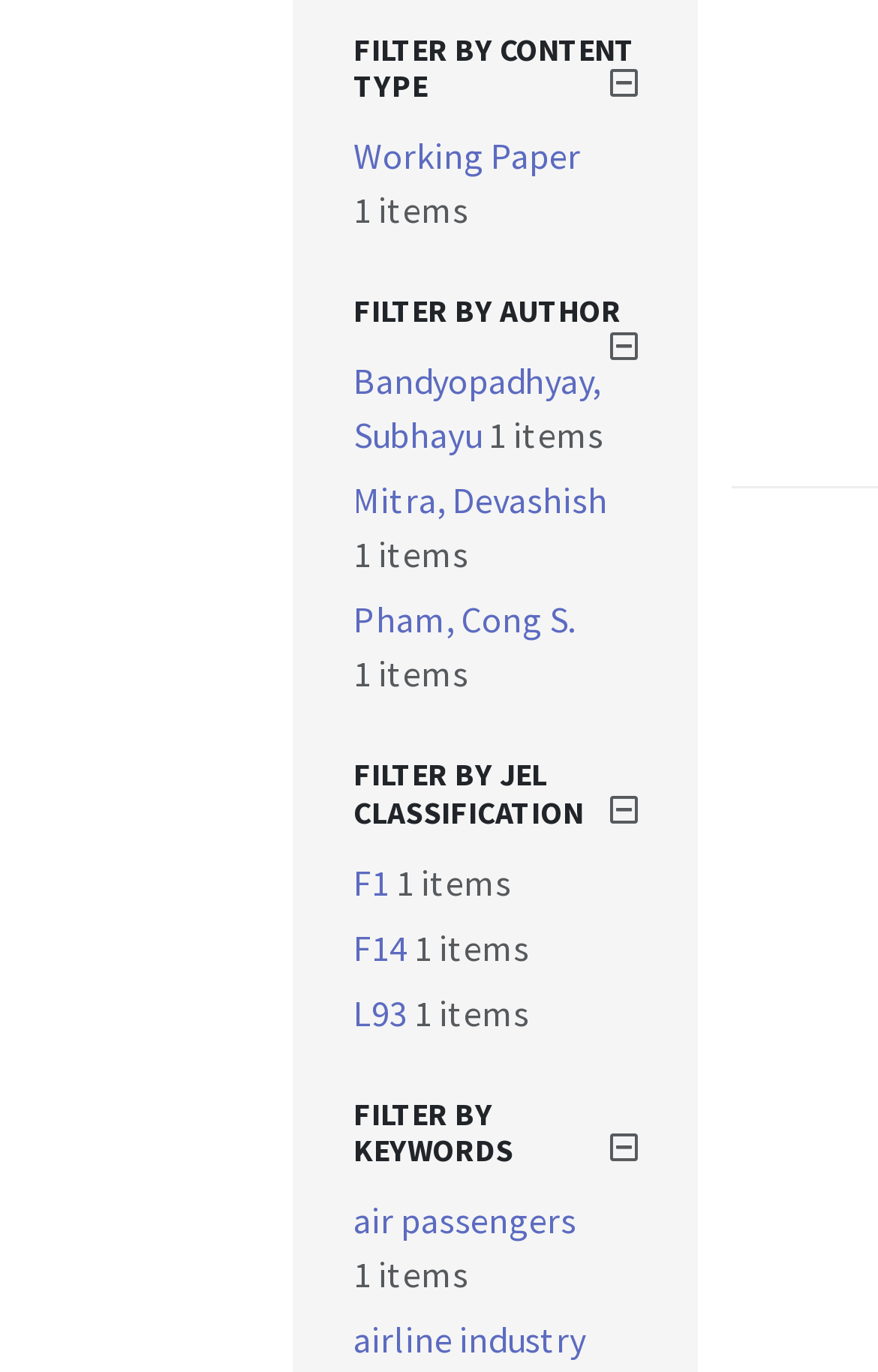Please specify the bounding box coordinates in the format (top-left x, top-left y, bottom-right x, bottom-right y), with all values as floating point numbers between 0 and 1. Identify the bounding box of the UI element described by: Pham, Cong S.

[0.403, 0.435, 0.654, 0.467]